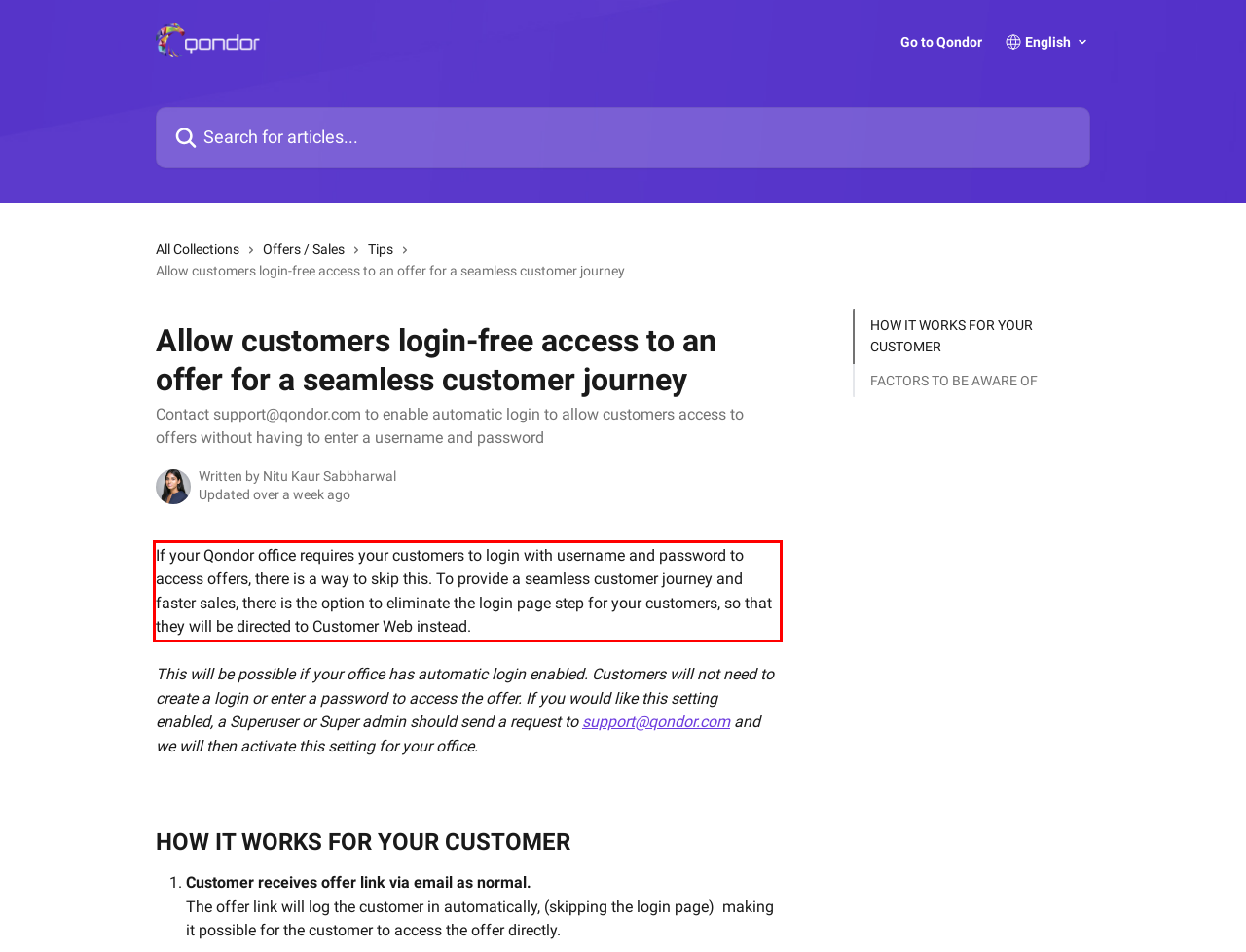Please identify the text within the red rectangular bounding box in the provided webpage screenshot.

If your Qondor office requires your customers to login with username and password to access offers, there is a way to skip this. To provide a seamless customer journey and faster sales, there is the option to eliminate the login page step for your customers, so that they will be directed to Customer Web instead.